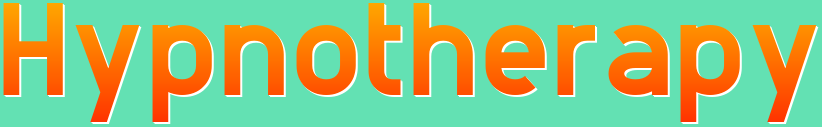What is the purpose of hypnotherapy? Observe the screenshot and provide a one-word or short phrase answer.

Addressing mental health challenges